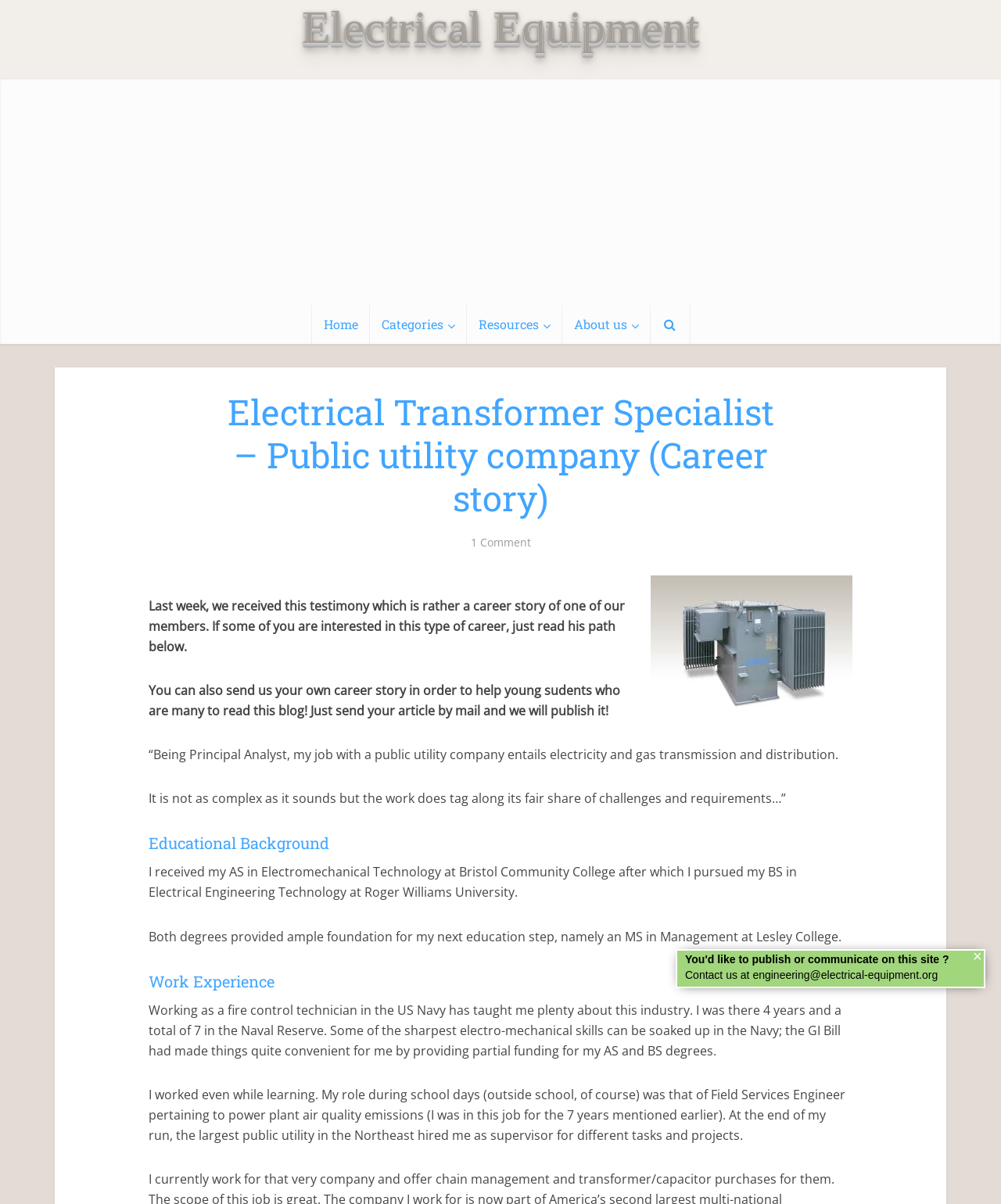Determine the bounding box coordinates of the section I need to click to execute the following instruction: "View the 'Categories'". Provide the coordinates as four float numbers between 0 and 1, i.e., [left, top, right, bottom].

[0.369, 0.253, 0.466, 0.286]